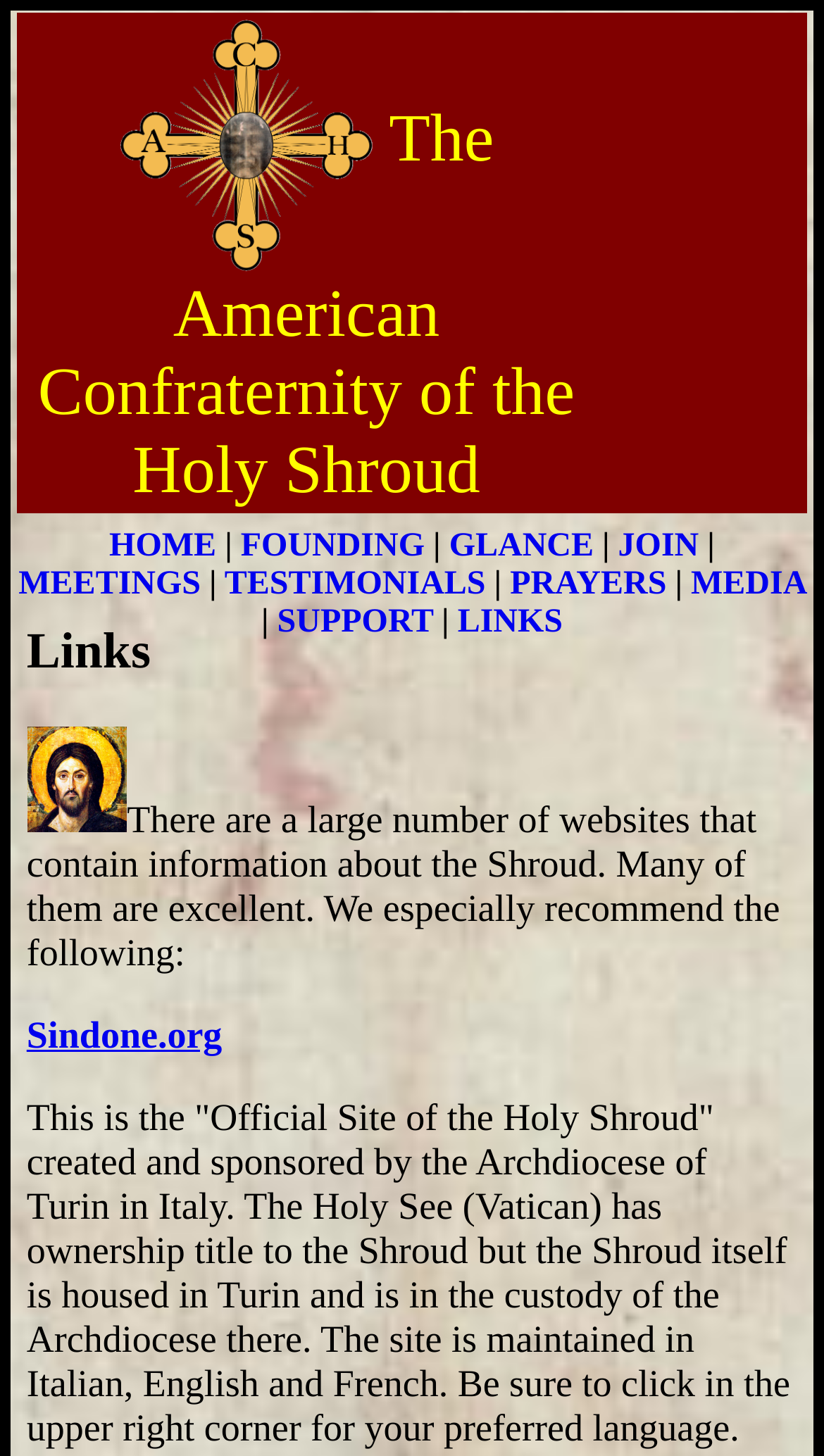Identify the bounding box coordinates for the element you need to click to achieve the following task: "check out GLANCE page". Provide the bounding box coordinates as four float numbers between 0 and 1, in the form [left, top, right, bottom].

[0.545, 0.363, 0.721, 0.387]